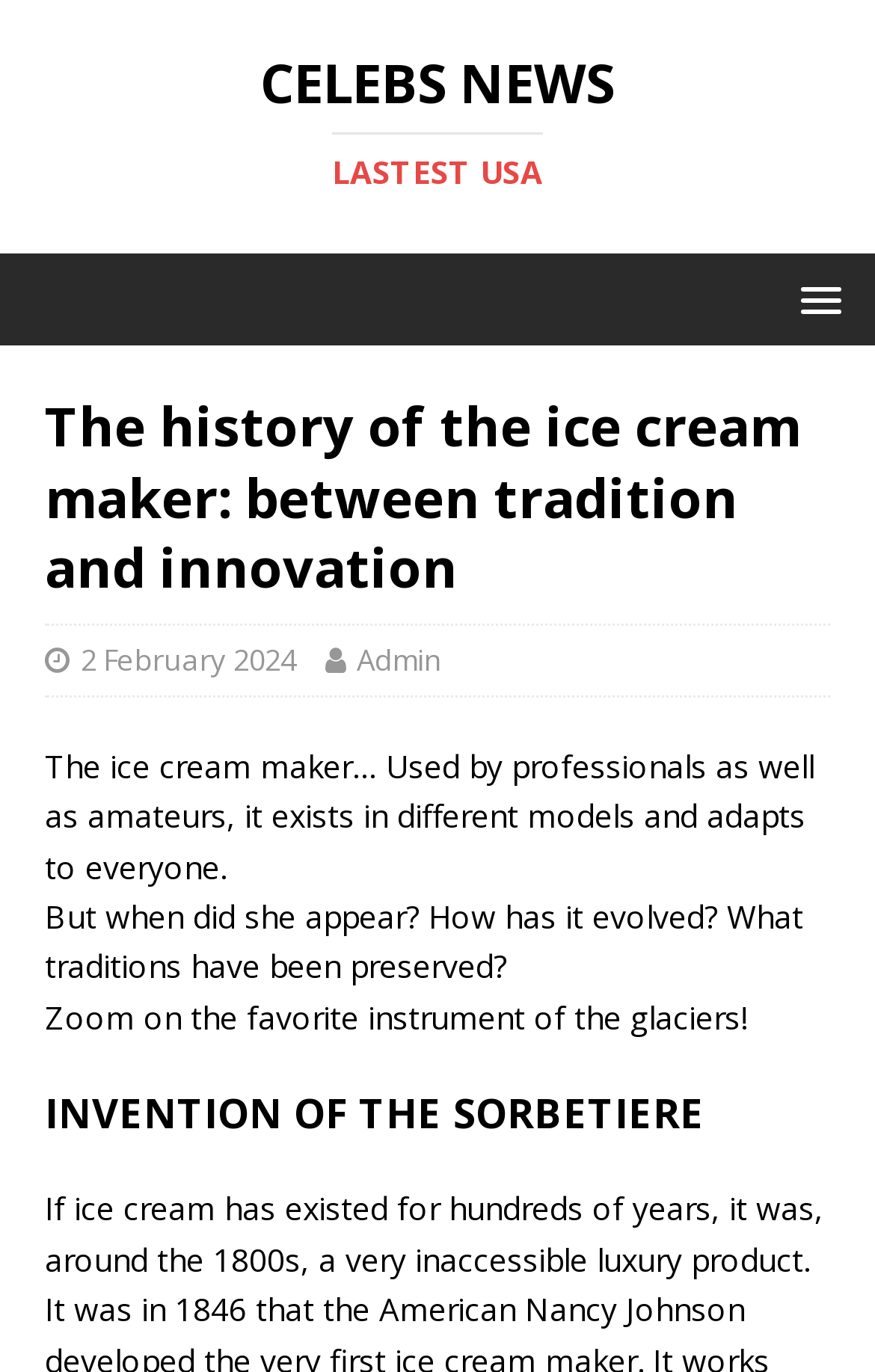From the webpage screenshot, identify the region described by 2 February 2024. Provide the bounding box coordinates as (top-left x, top-left y, bottom-right x, bottom-right y), with each value being a floating point number between 0 and 1.

[0.092, 0.466, 0.338, 0.495]